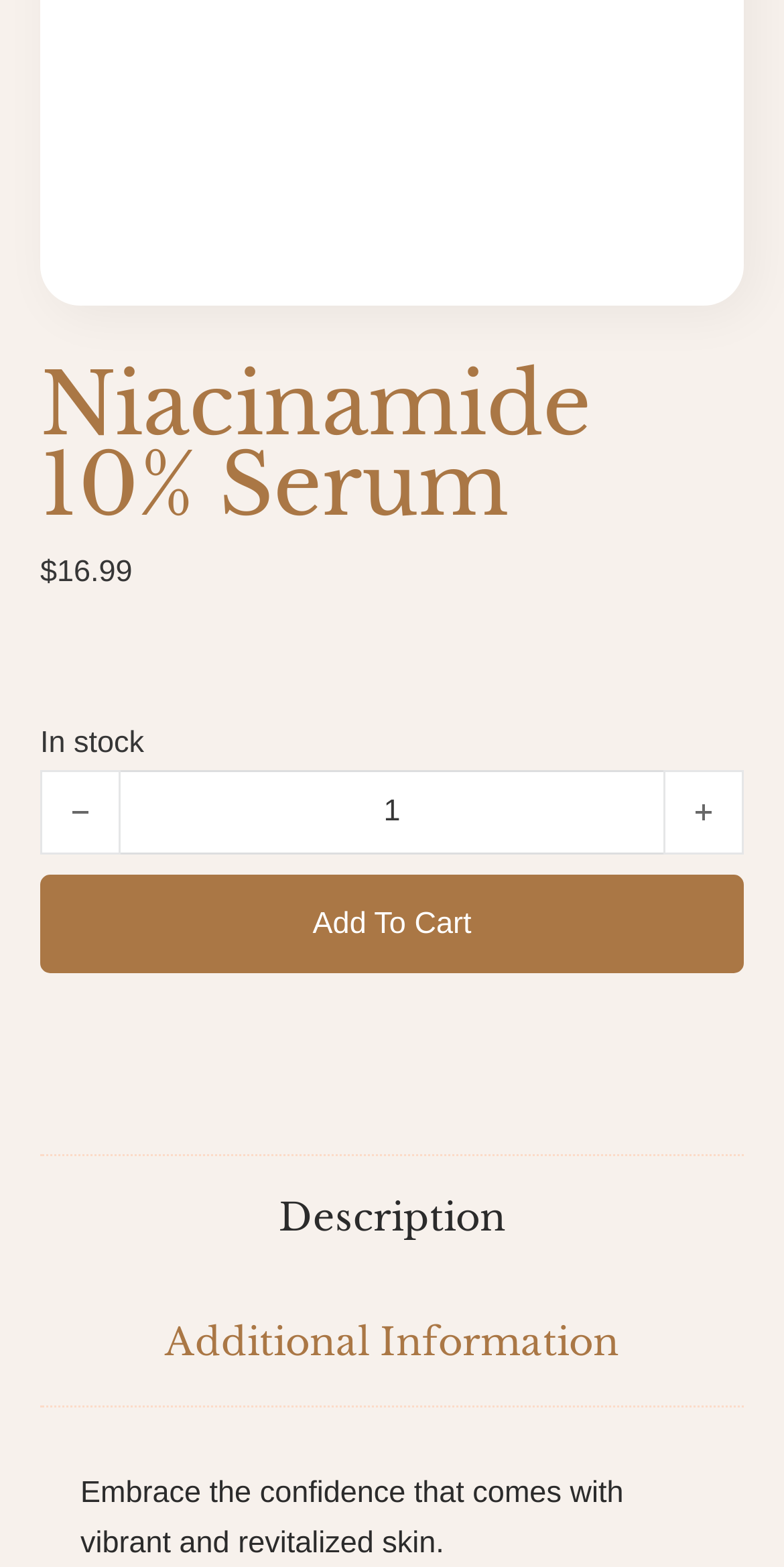Determine the bounding box for the UI element as described: "Additional information". The coordinates should be represented as four float numbers between 0 and 1, formatted as [left, top, right, bottom].

[0.21, 0.842, 0.79, 0.871]